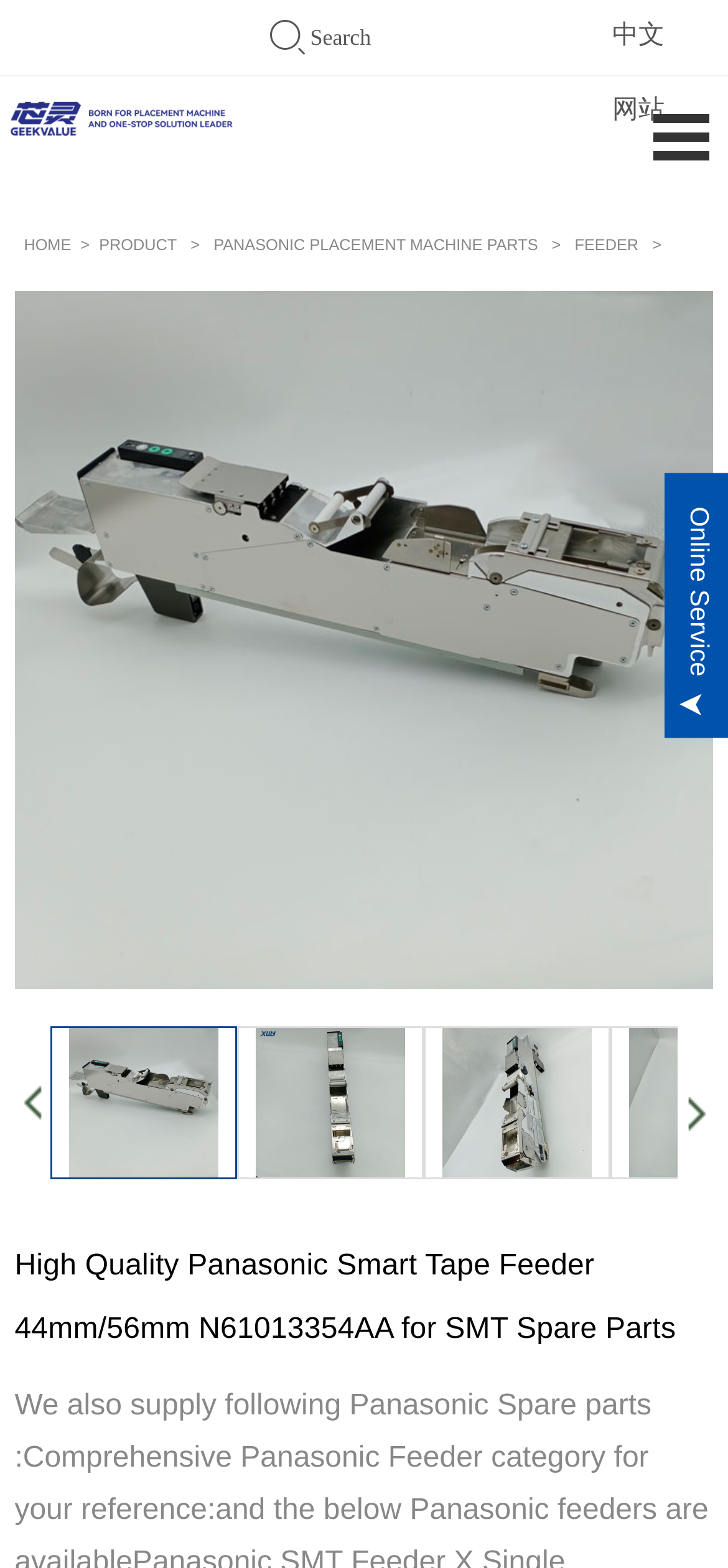Using the elements shown in the image, answer the question comprehensively: What is the language of the website?

The website has a link '中文网站' which means 'Chinese website', indicating that the website is available in Chinese. Additionally, the rest of the webpage content is in English, suggesting that the website supports both English and Chinese languages.